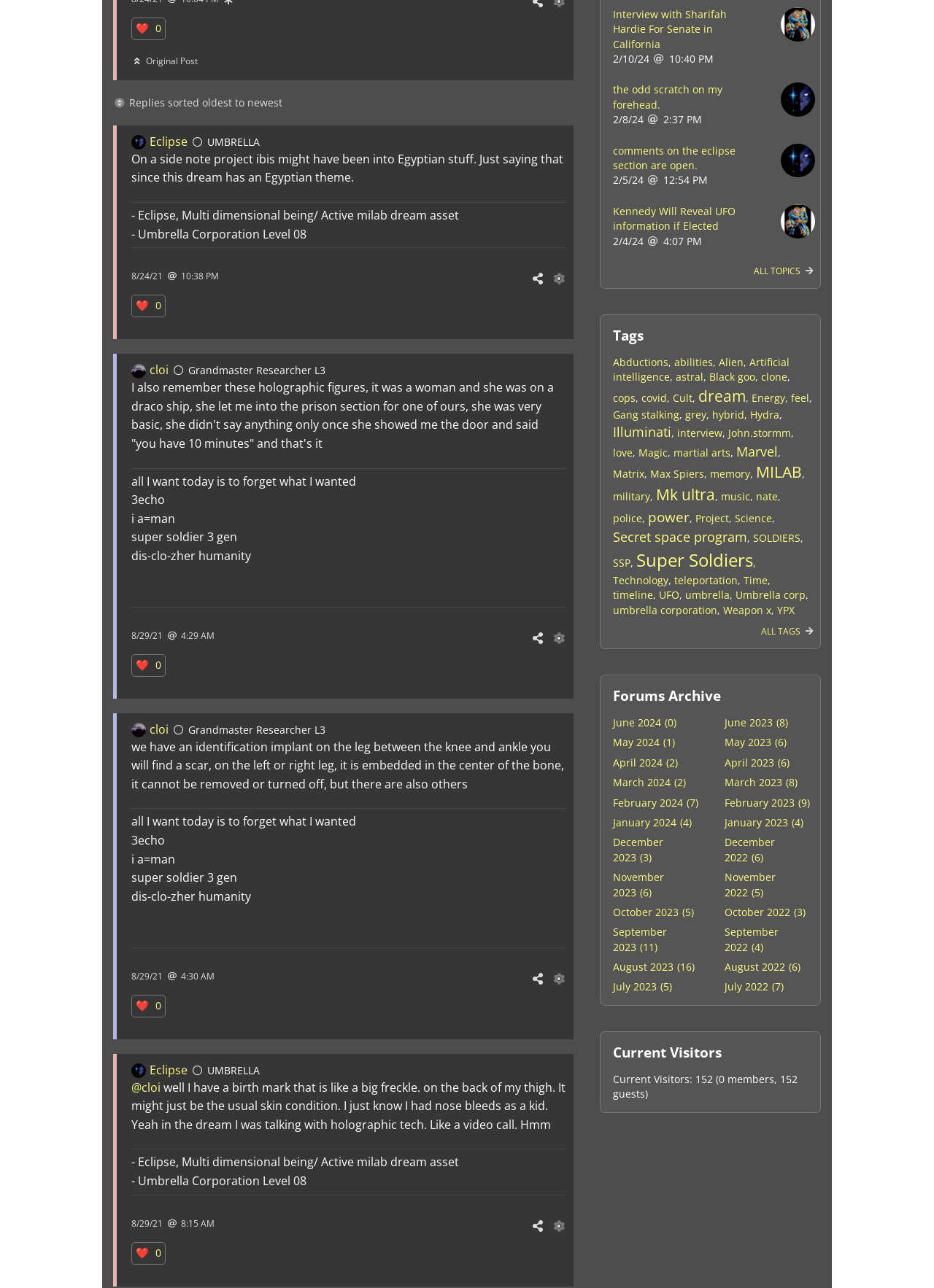Based on the element description November 2023(6), identify the bounding box of the UI element in the given webpage screenshot. The coordinates should be in the format (top-left x, top-left y, bottom-right x, bottom-right y) and must be between 0 and 1.

[0.656, 0.676, 0.711, 0.698]